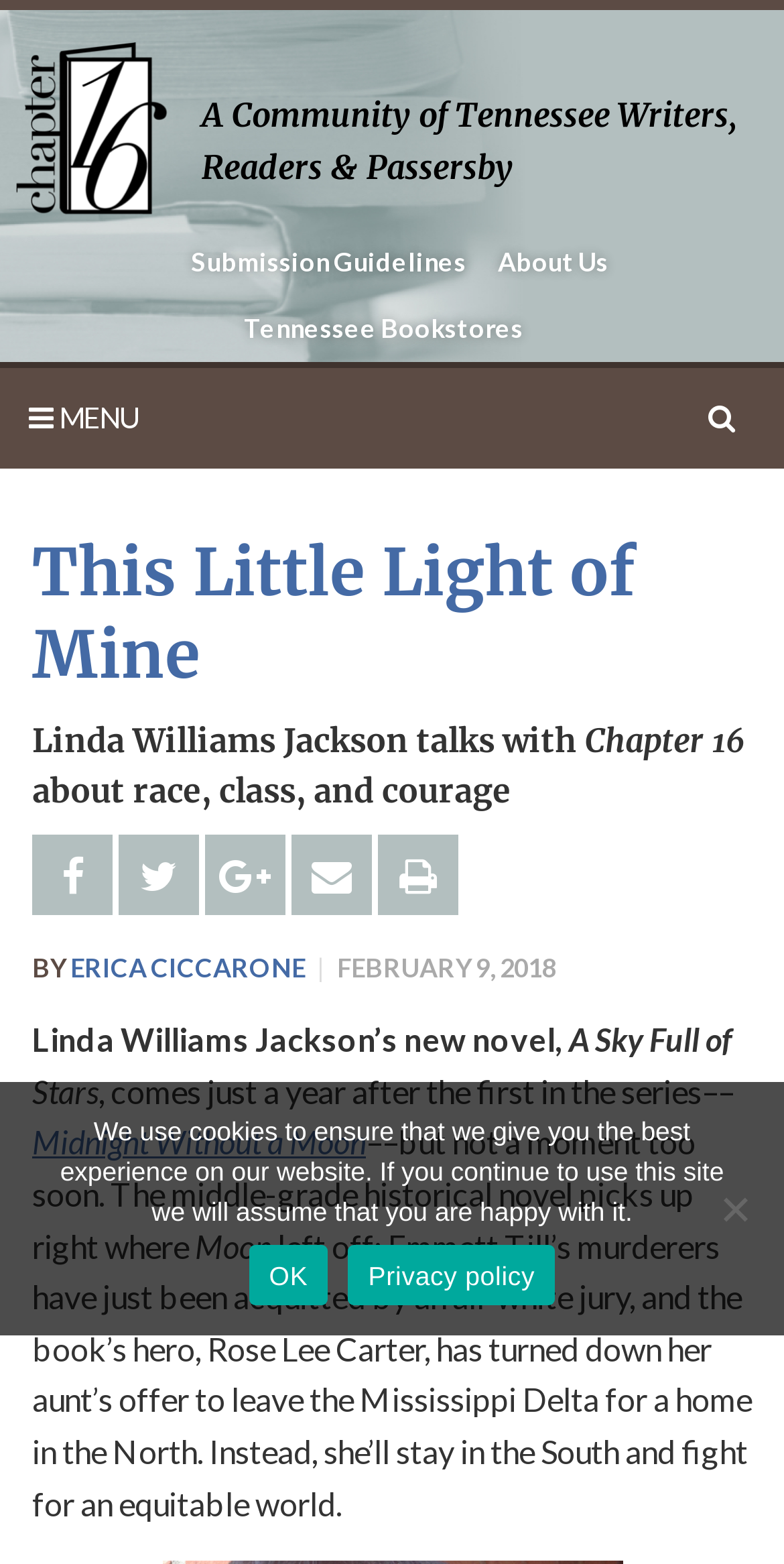Locate the bounding box coordinates of the segment that needs to be clicked to meet this instruction: "Visit the 'Submission Guidelines' page".

[0.227, 0.145, 0.611, 0.188]